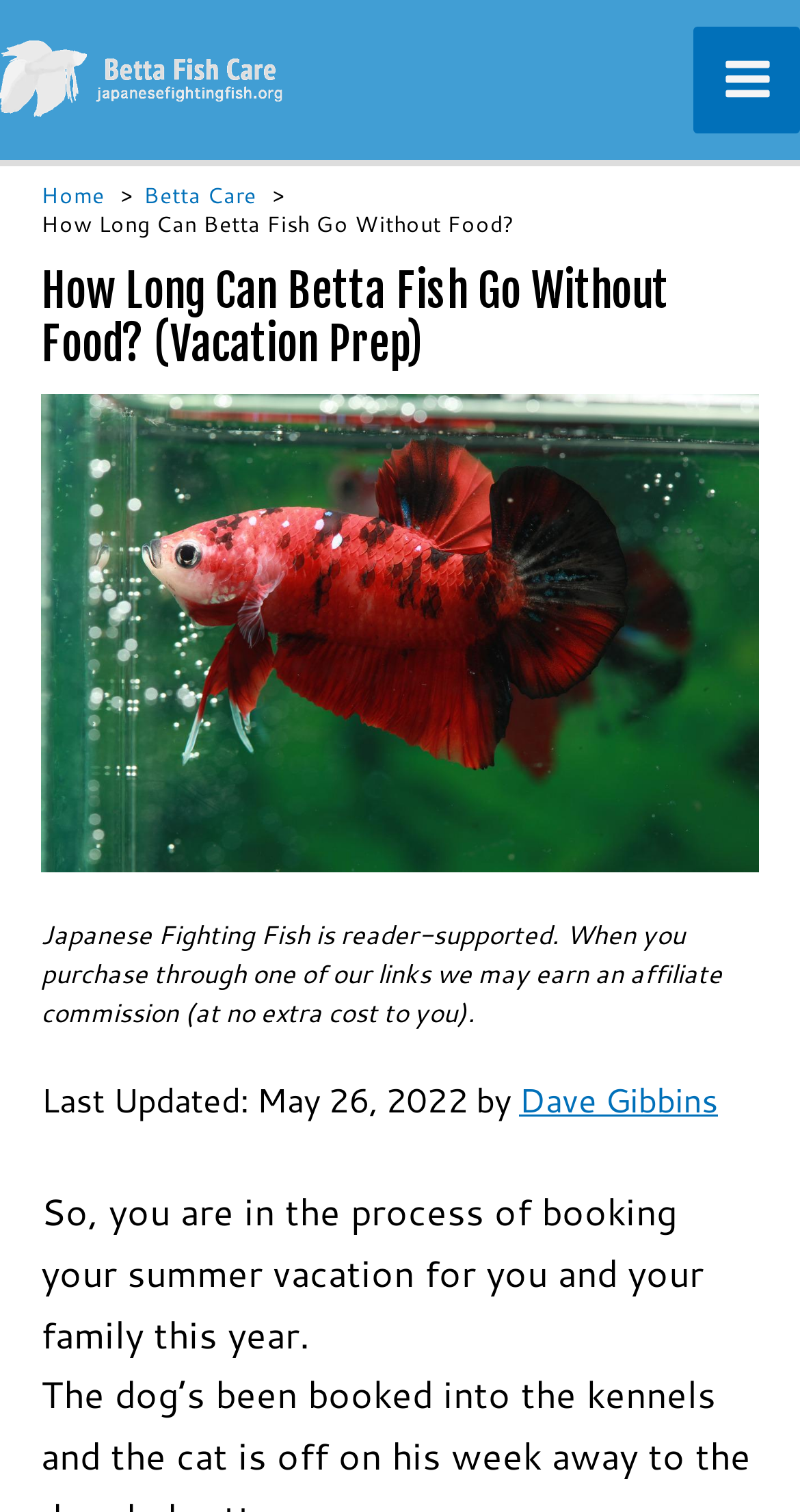Who is the author of the webpage content?
Answer the question with detailed information derived from the image.

I found the answer by looking at the bottom of the webpage, where I saw a static text 'Last Updated: May 26, 2022 by' followed by a link to 'Dave Gibbins'.